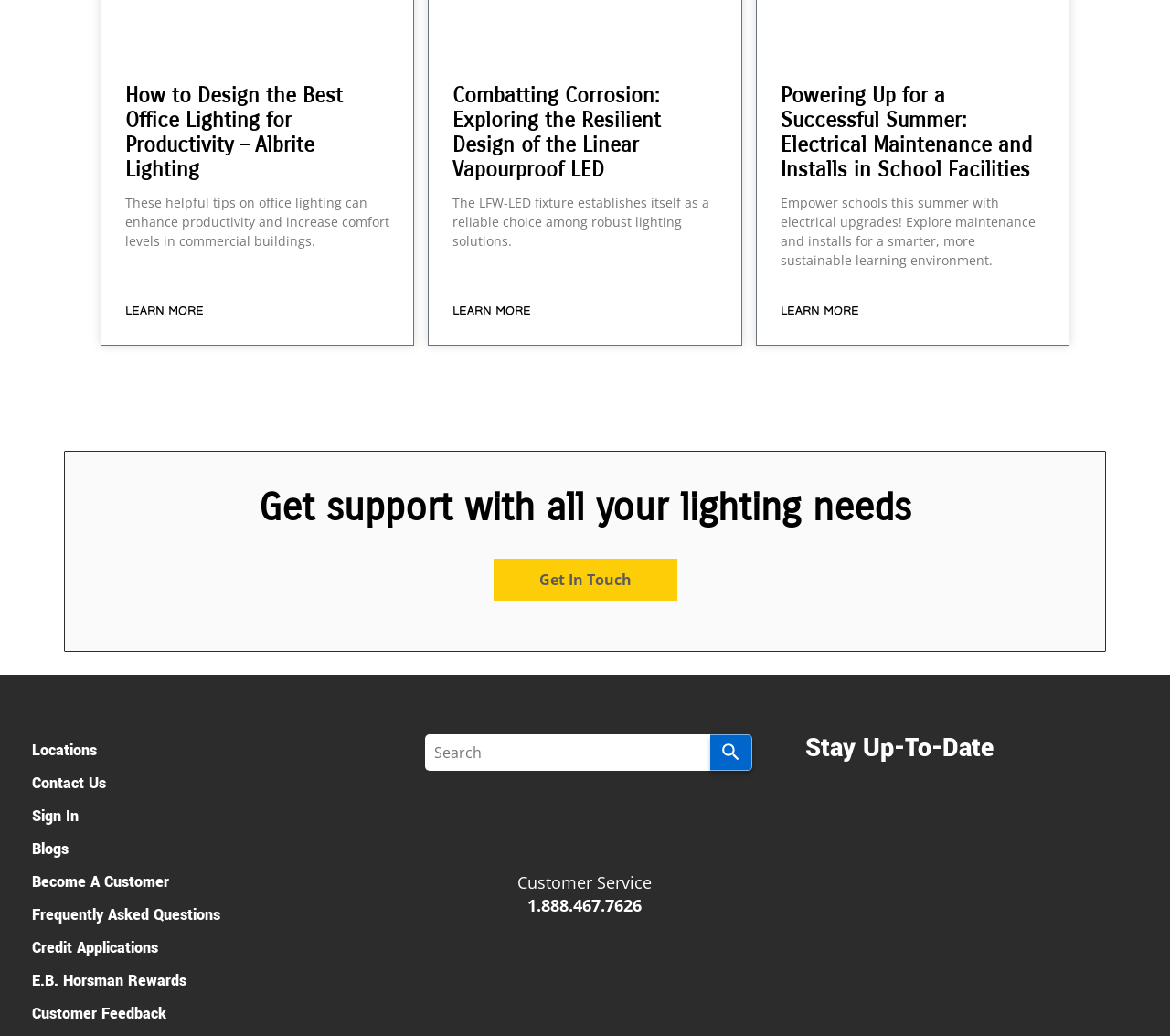Answer the question in one word or a short phrase:
How many social media links are present?

5